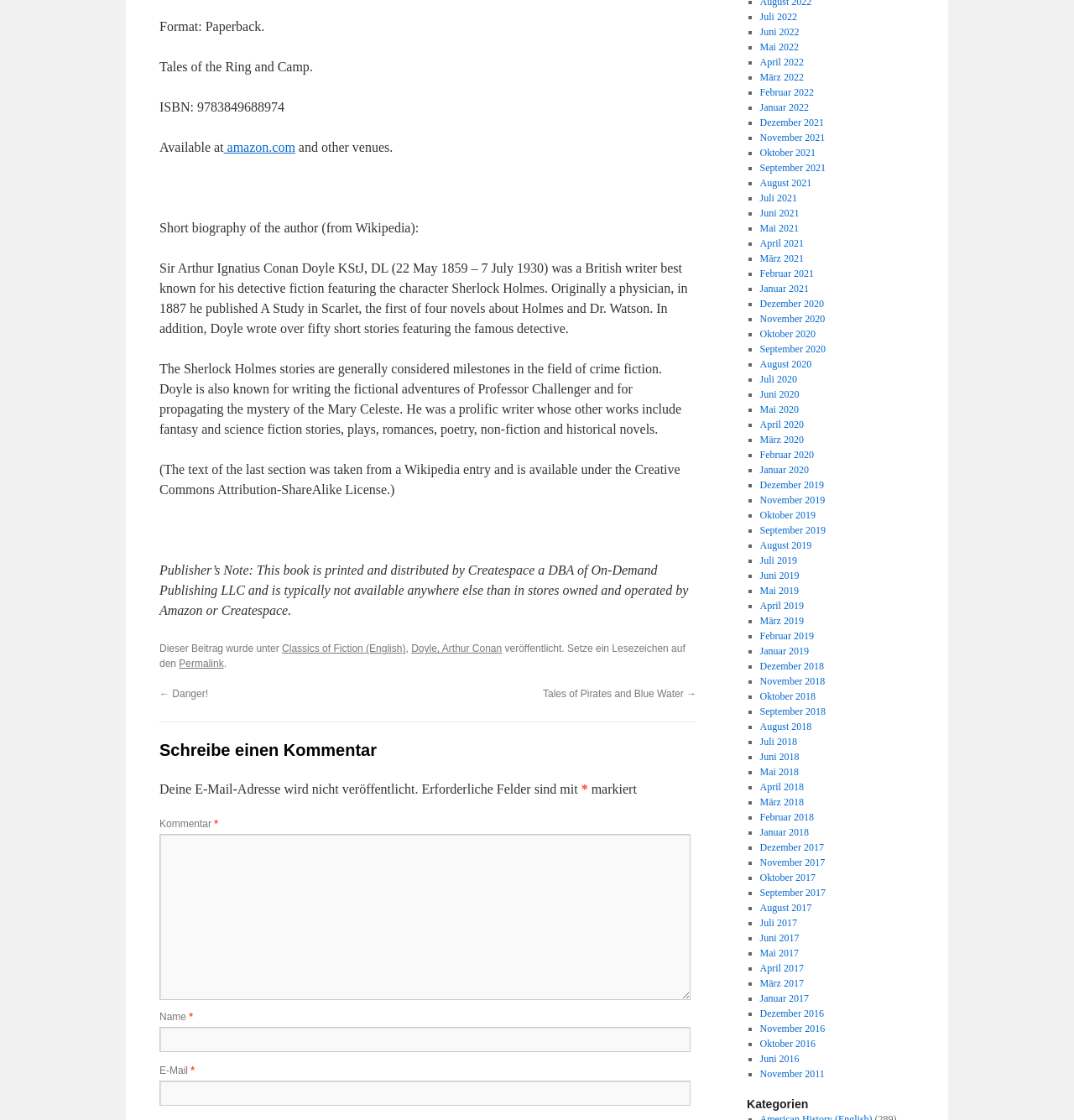Who is the author of the book?
Deliver a detailed and extensive answer to the question.

The author of the book is mentioned in the biography section of the webpage, which states 'Sir Arthur Ignatius Conan Doyle KStJ, DL (22 May 1859 – 7 July 1930) was a British writer best known for his detective fiction featuring the character Sherlock Holmes.'